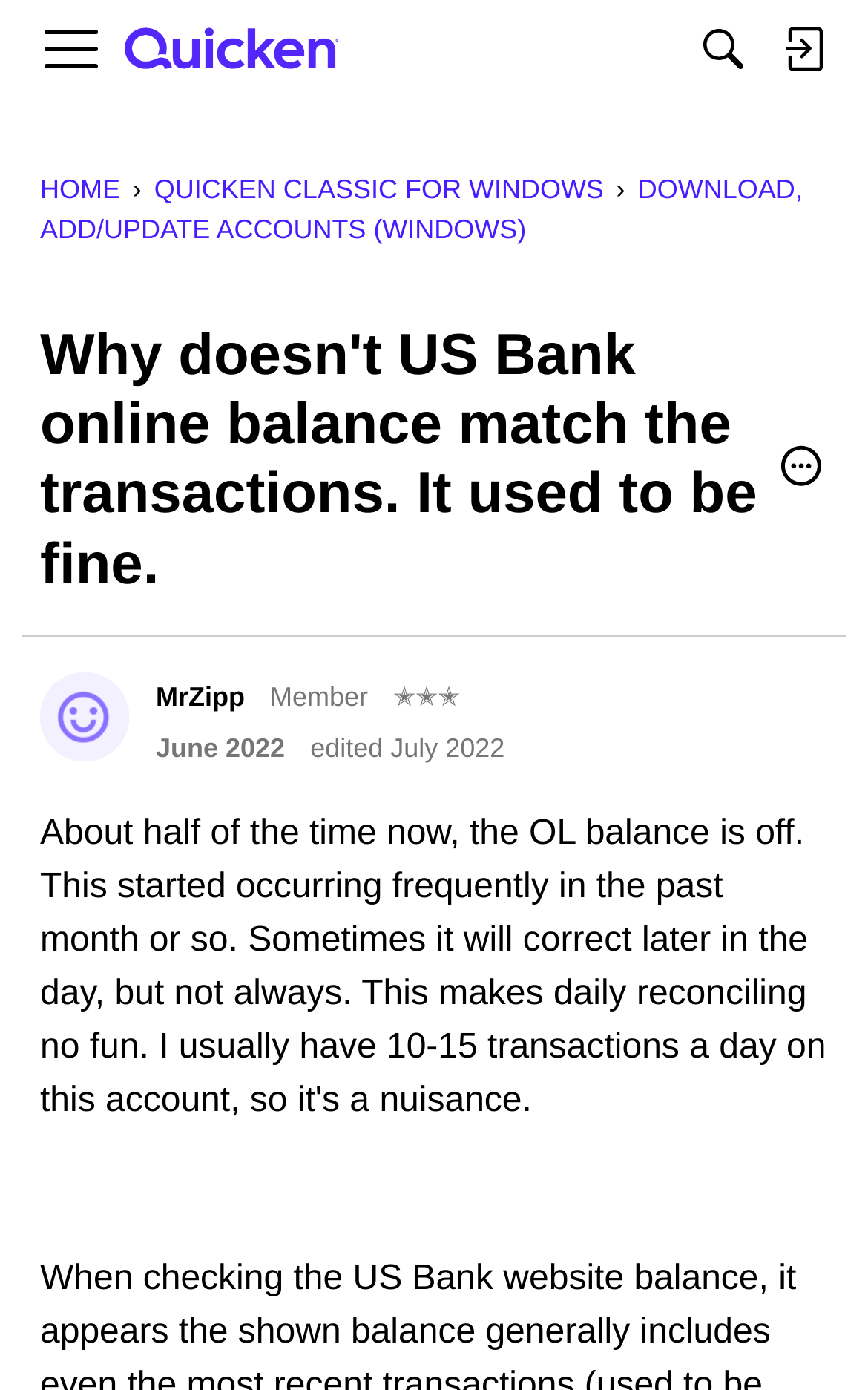Identify the bounding box coordinates of the area that should be clicked in order to complete the given instruction: "Search for something". The bounding box coordinates should be four float numbers between 0 and 1, i.e., [left, top, right, bottom].

[0.787, 0.0, 0.879, 0.07]